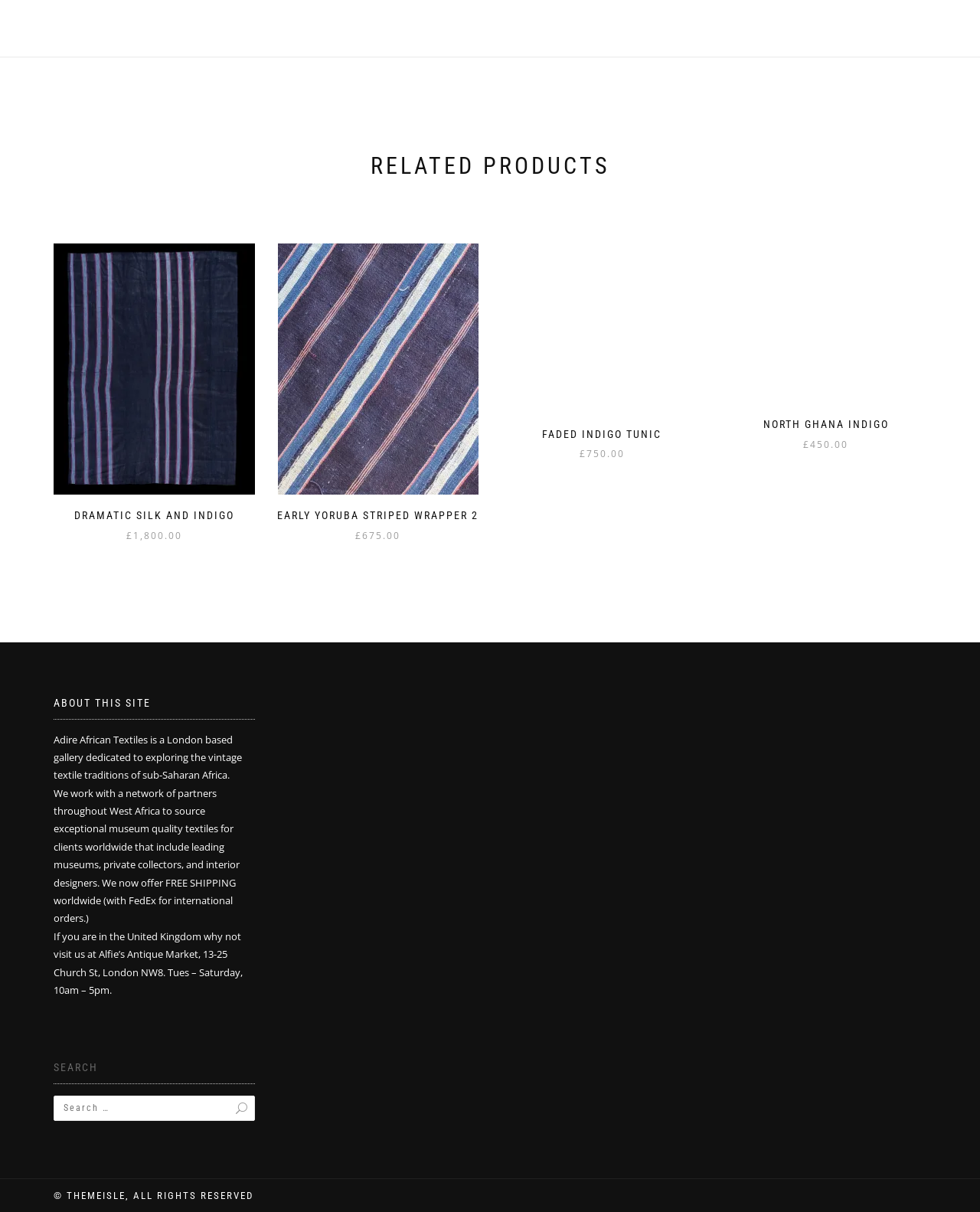Can you find the bounding box coordinates of the area I should click to execute the following instruction: "Add 'Dramatic Silk and Indigo' to cart"?

[0.094, 0.182, 0.22, 0.203]